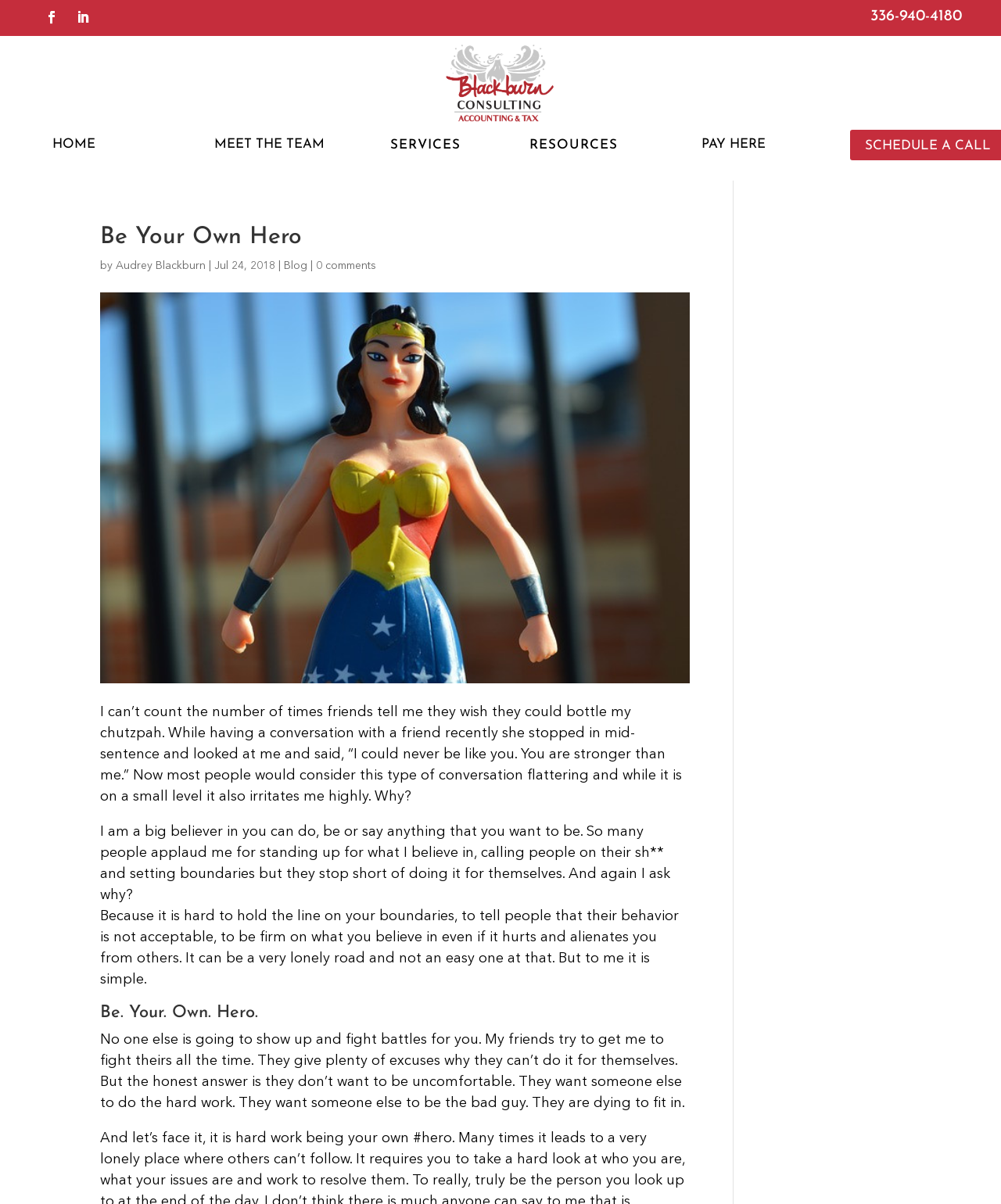What is the title of the image on the webpage?
Using the image as a reference, deliver a detailed and thorough answer to the question.

The title of the image can be found in the image element with the description 'Wonder woman' which is located below the heading 'Be Your Own Hero' and above the blog post content.